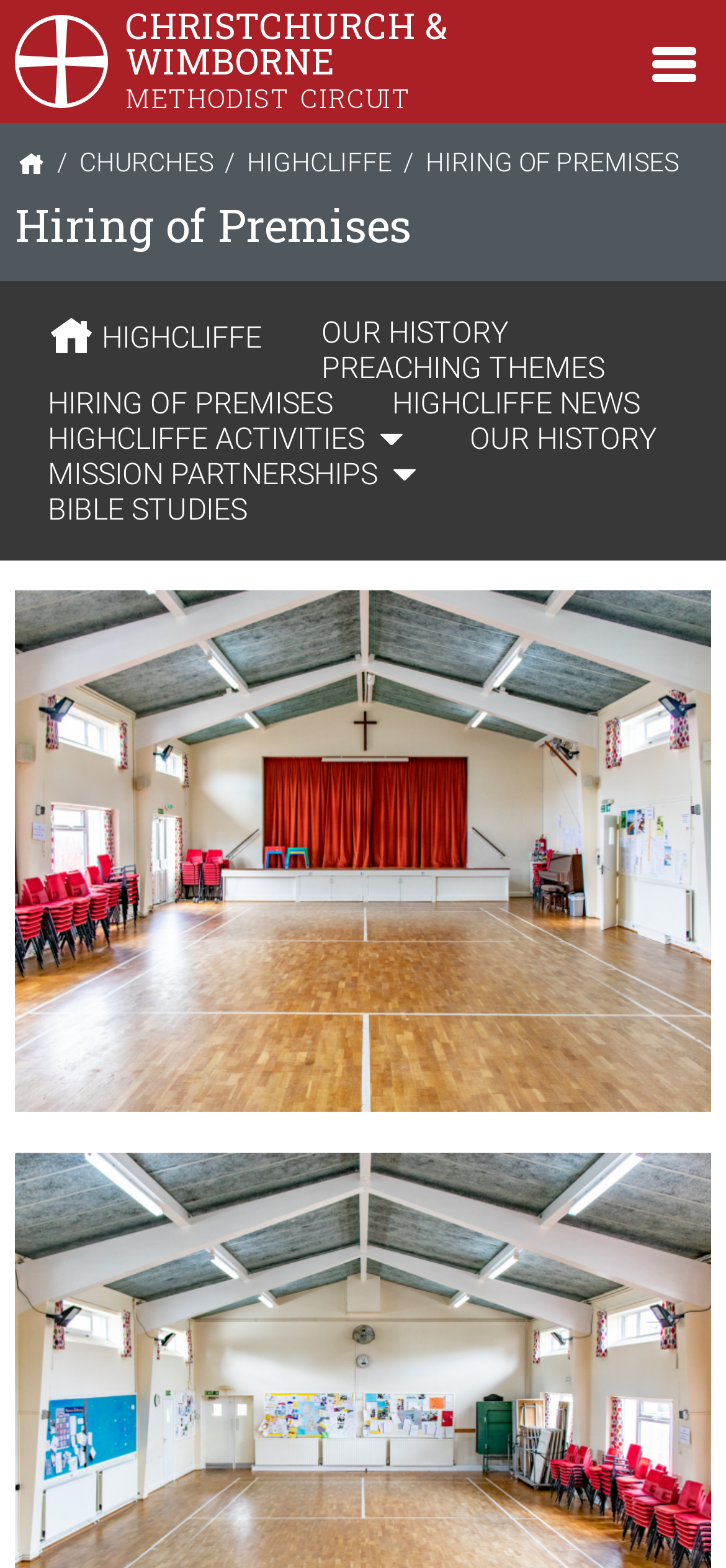Answer the question in one word or a short phrase:
What is the text above the main menu?

CHRISTCHURCH & WIMBORNE METHODIST CIRCUIT